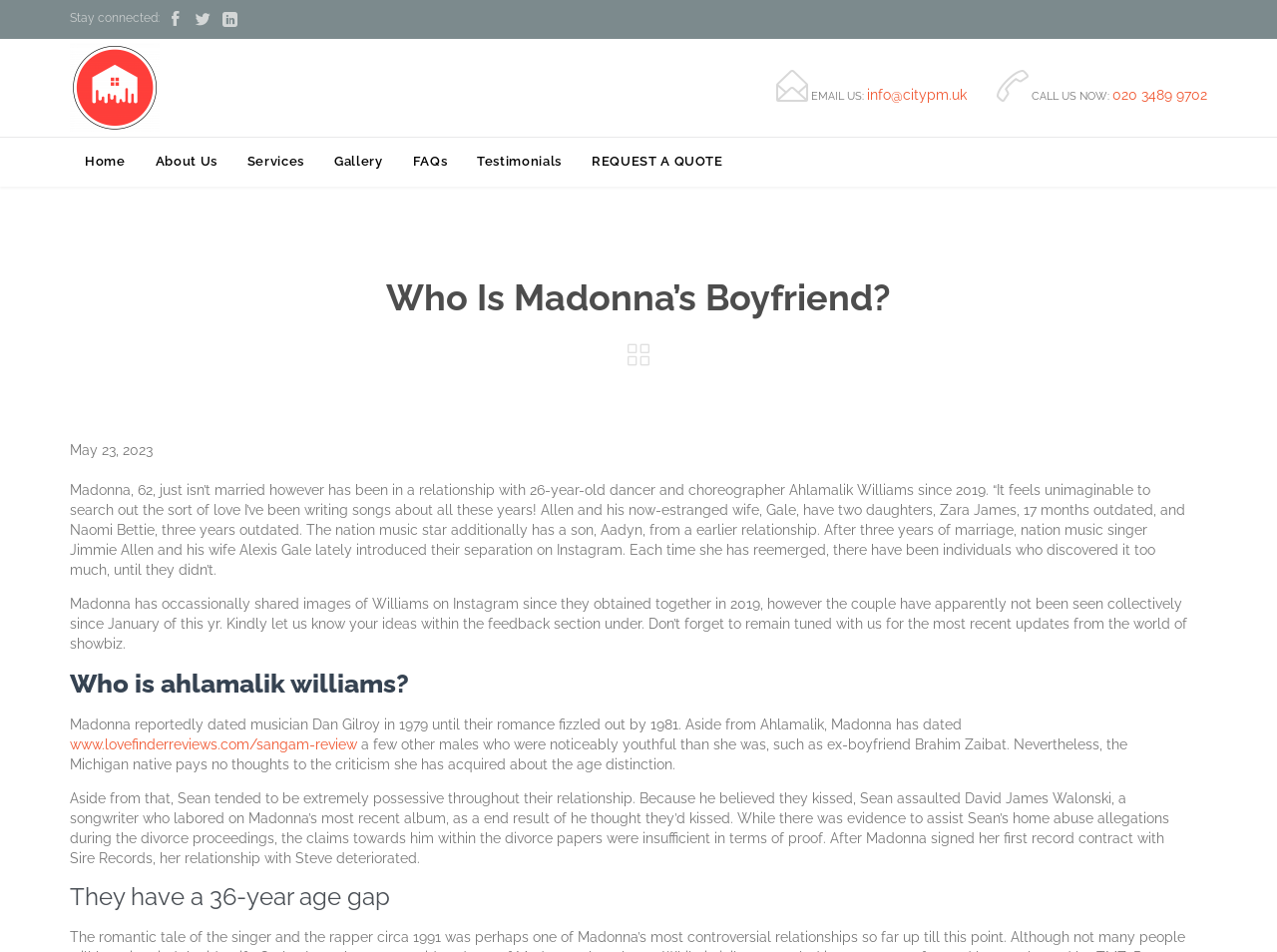Answer the following inquiry with a single word or phrase:
What is the name of Jimmie Allen's wife?

Alexis Gale